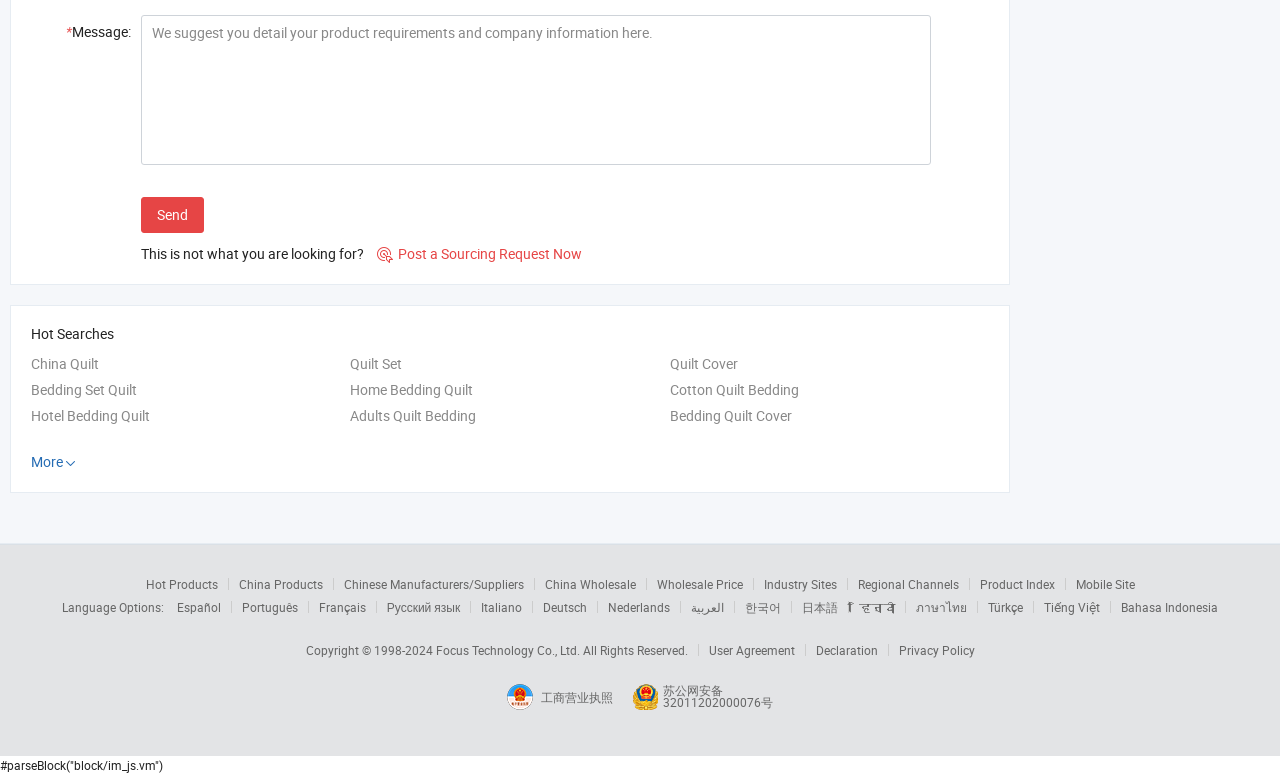Identify the bounding box coordinates for the UI element described as: "Post a Sourcing Request Now".

[0.295, 0.314, 0.455, 0.341]